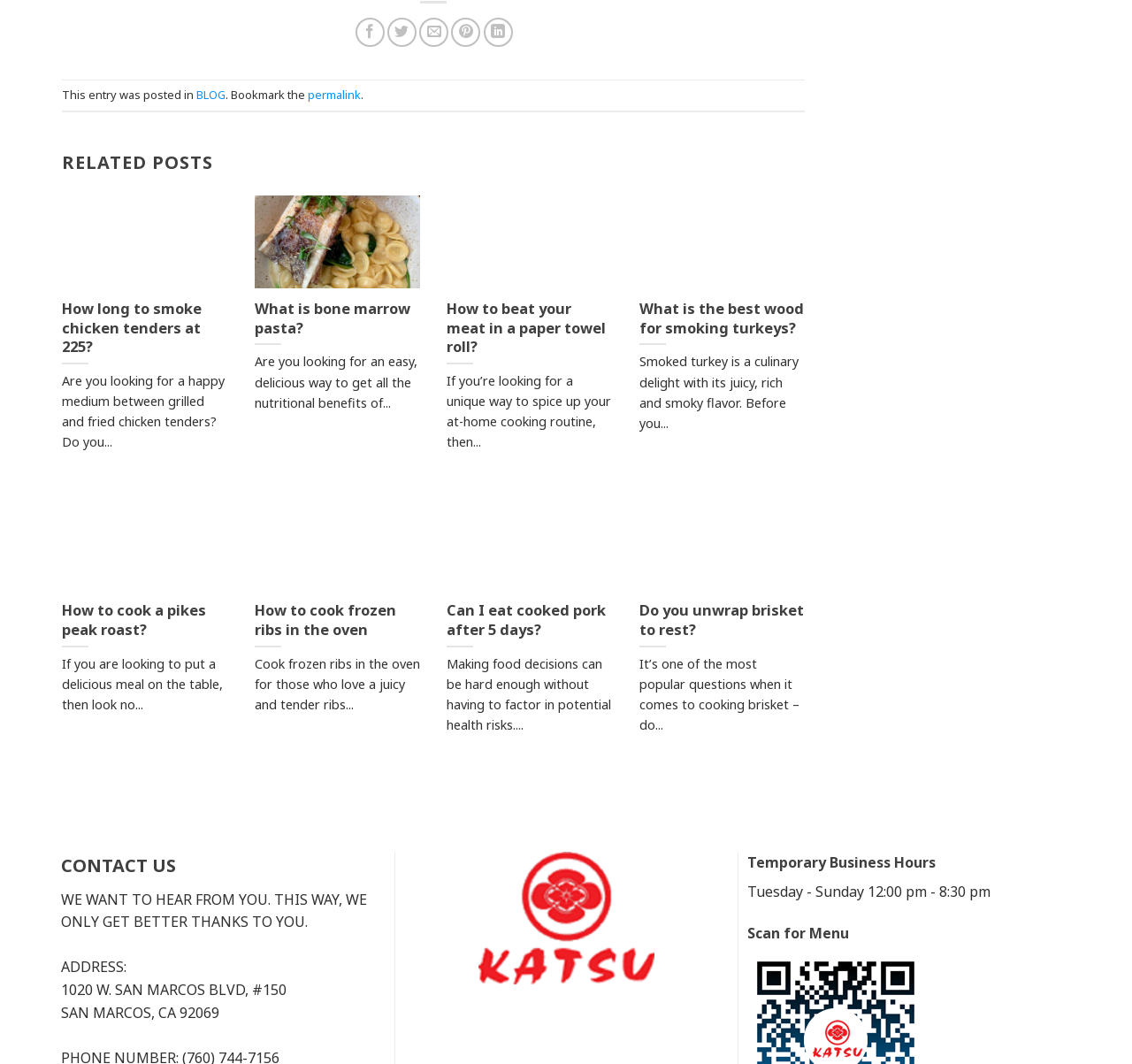How many related posts are listed?
Carefully analyze the image and provide a thorough answer to the question.

I counted the number of related posts listed under the 'RELATED POSTS' heading, which are 6 links with headings and descriptions. These links are 'How long to smoke chicken tenders at 225?', 'What is bone marrow pasta?', 'How to beat your meat in a paper towel roll?', 'What is the best wood for smoking turkeys?', 'How to cook a pikes peak roast?', and 'How to cook frozen ribs in the oven'.